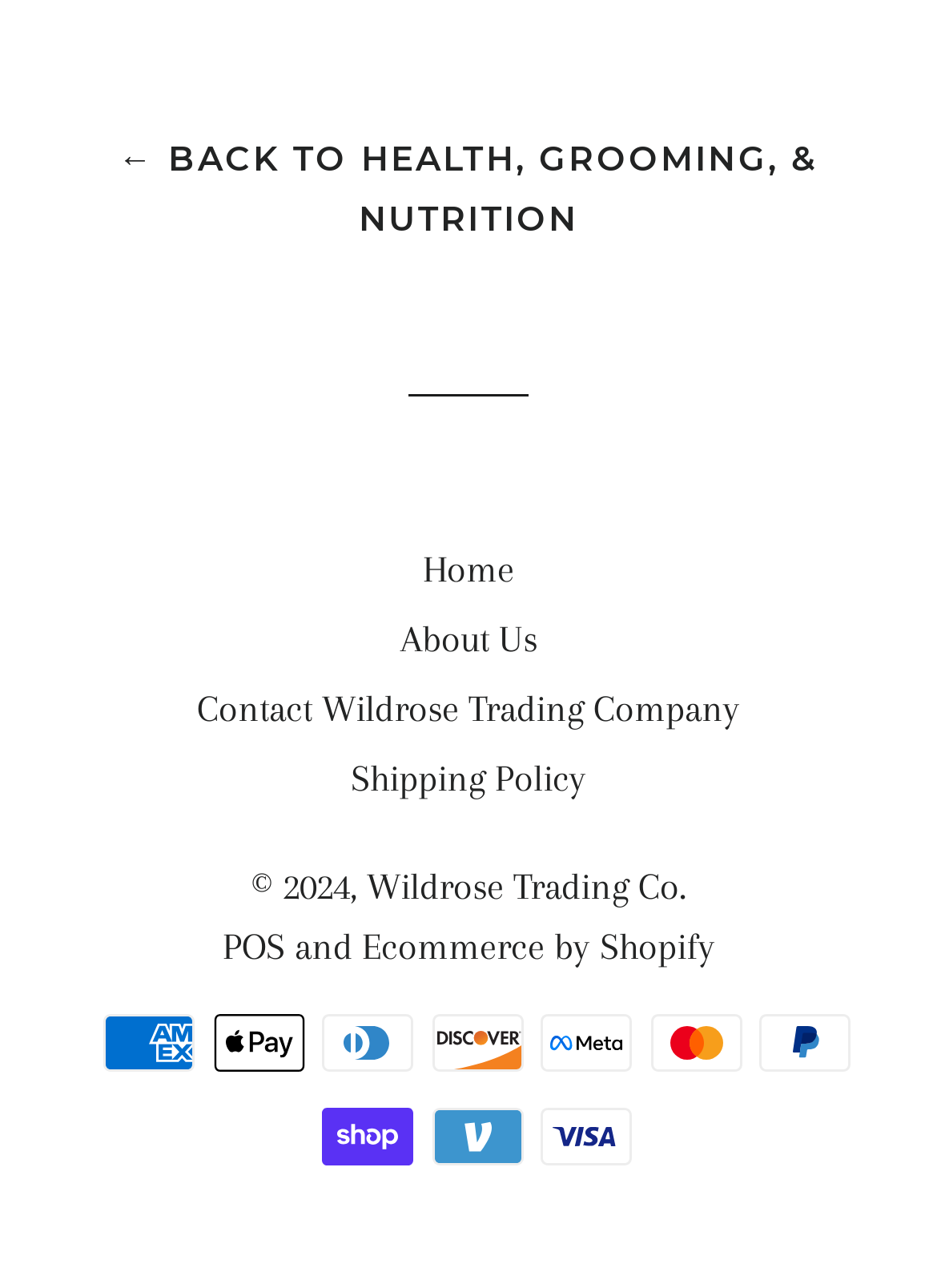Please determine the bounding box coordinates of the element to click in order to execute the following instruction: "view shipping policy". The coordinates should be four float numbers between 0 and 1, specified as [left, top, right, bottom].

[0.374, 0.588, 0.626, 0.621]